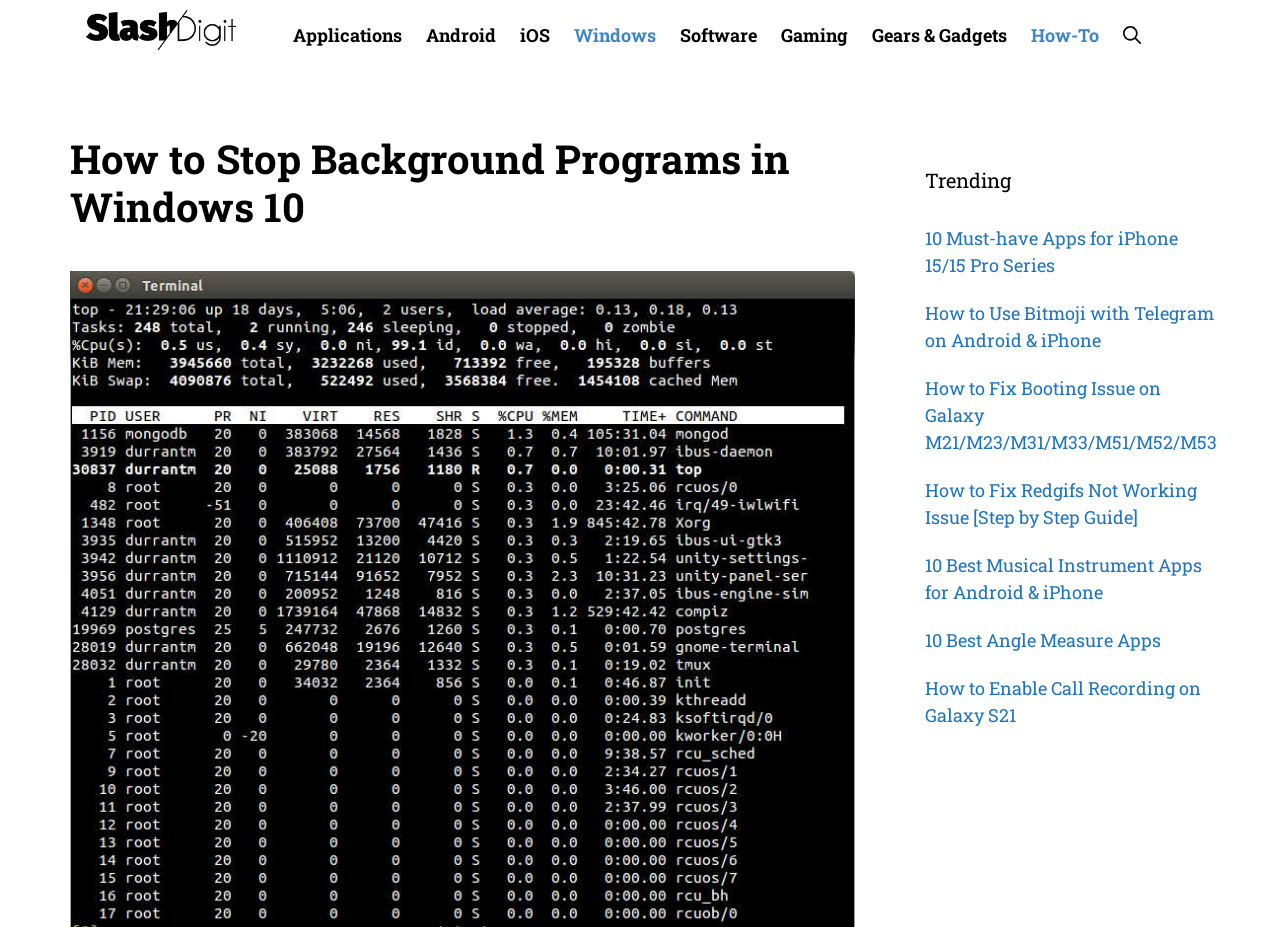Please find the main title text of this webpage.

How to Stop Background Programs in Windows 10